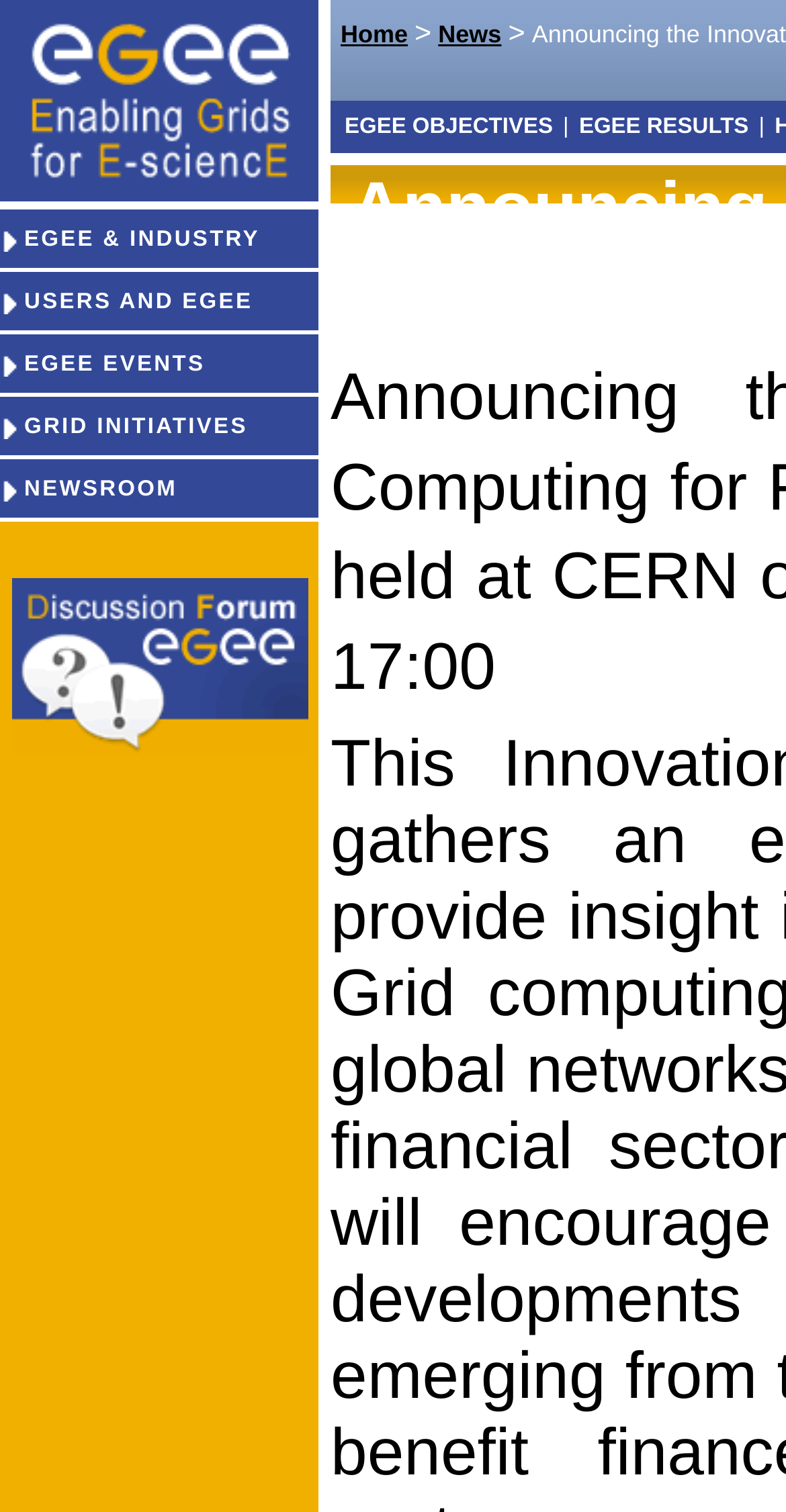Detail the features and information presented on the webpage.

The webpage is focused on announcing an innovation in computing for finance, specifically enabling grids for e-science. At the top left corner, there is a logo of EGEE, accompanied by a small image. Below the logo, there are five links with collapse icons, which are aligned vertically and take up a significant portion of the top section of the page. These links are labeled as "EGEE & INDUSTRY", "USERS AND EGEE", "EGEE EVENTS", "GRID INITIATIVES", and "NEWSROOM".

To the right of the logo, there is a link to the "EGEE Discussion Forum", which has an associated image. Below this link, there is a horizontal navigation menu with links to "Home", "News", and "EGEE OBJECTIVES", with a ">" symbol separating the links. The "EGEE RESULTS" link is positioned to the right of the navigation menu.

Overall, the webpage has a prominent logo and a series of links and navigation menus that provide access to various sections and resources related to EGEE and its objectives.